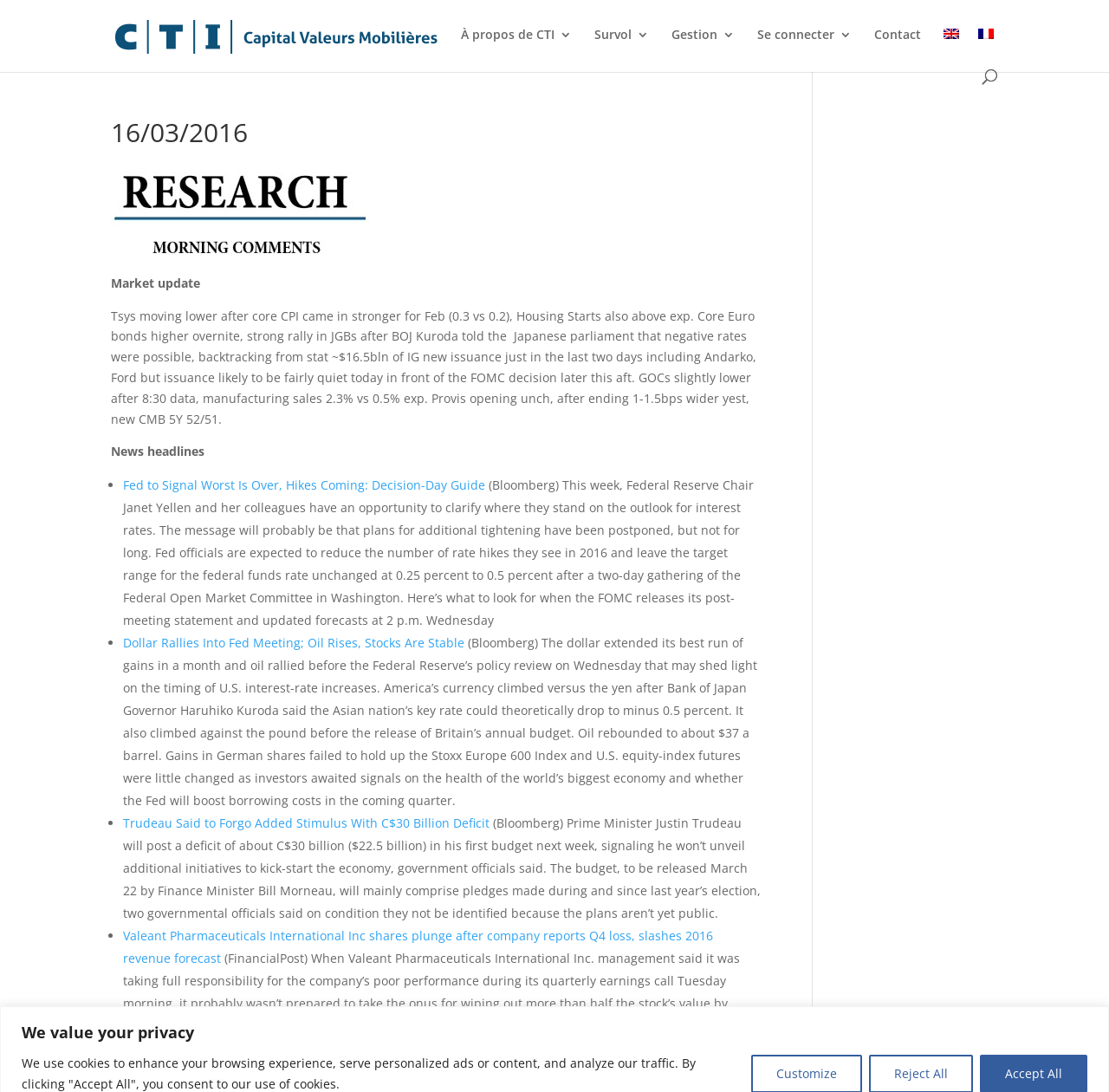Determine the bounding box coordinates for the clickable element required to fulfill the instruction: "Read Fed to Signal Worst Is Over, Hikes Coming: Decision-Day Guide". Provide the coordinates as four float numbers between 0 and 1, i.e., [left, top, right, bottom].

[0.111, 0.437, 0.438, 0.452]